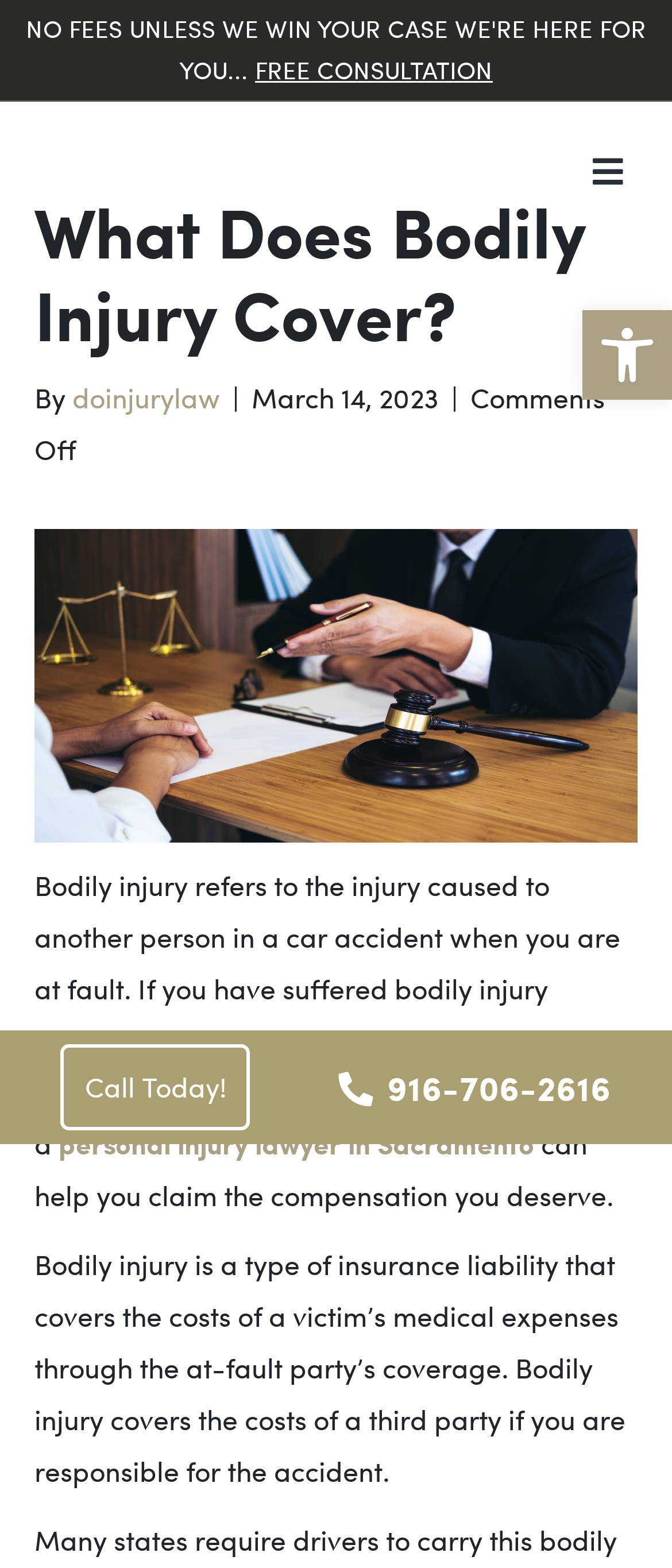What does bodily injury insurance cover?
Respond to the question with a single word or phrase according to the image.

Medical expenses of a victim